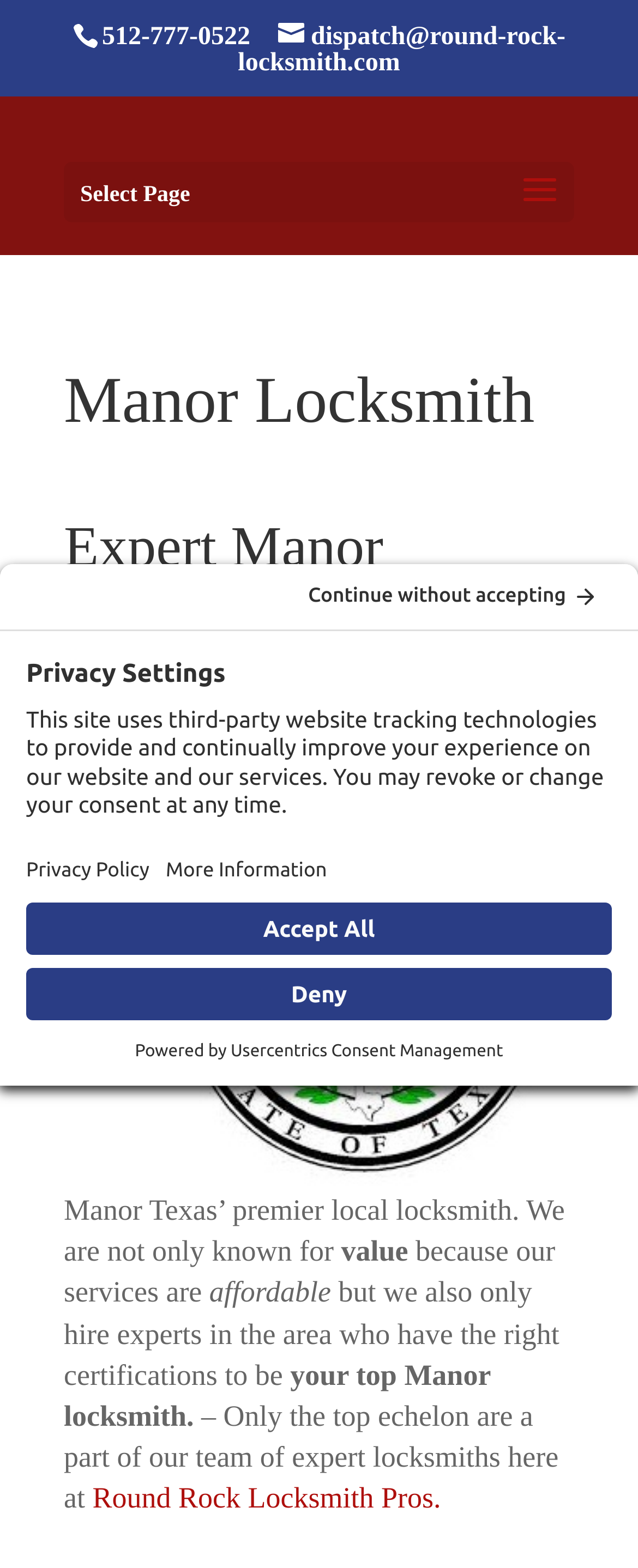What is the email address of the locksmith?
Answer the question with a detailed explanation, including all necessary information.

The email address of the locksmith can be found in the link element 'dispatch@round-rock-locksmith.com' with bounding box coordinates [0.373, 0.015, 0.886, 0.049].